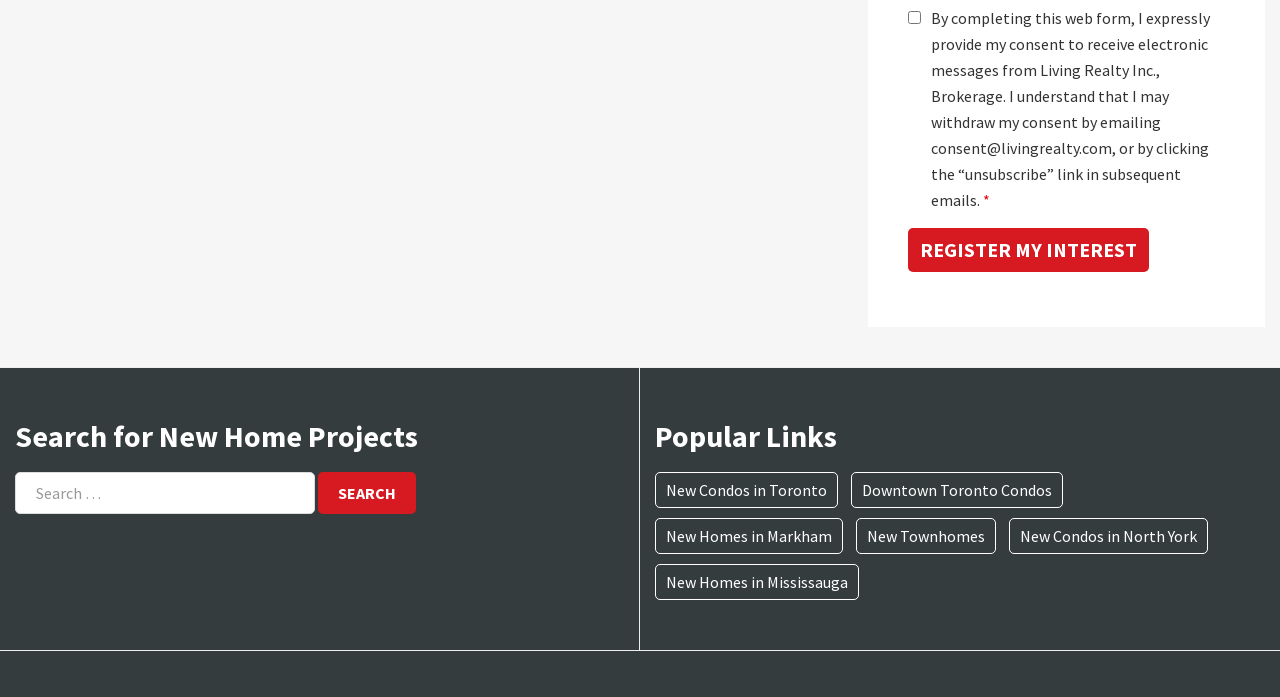What is the button below the checkbox for?
Please provide a comprehensive answer to the question based on the webpage screenshot.

The button is labeled 'Register My Interest' and is located below the checkbox, indicating that it is related to registering interest in new home projects after providing consent.